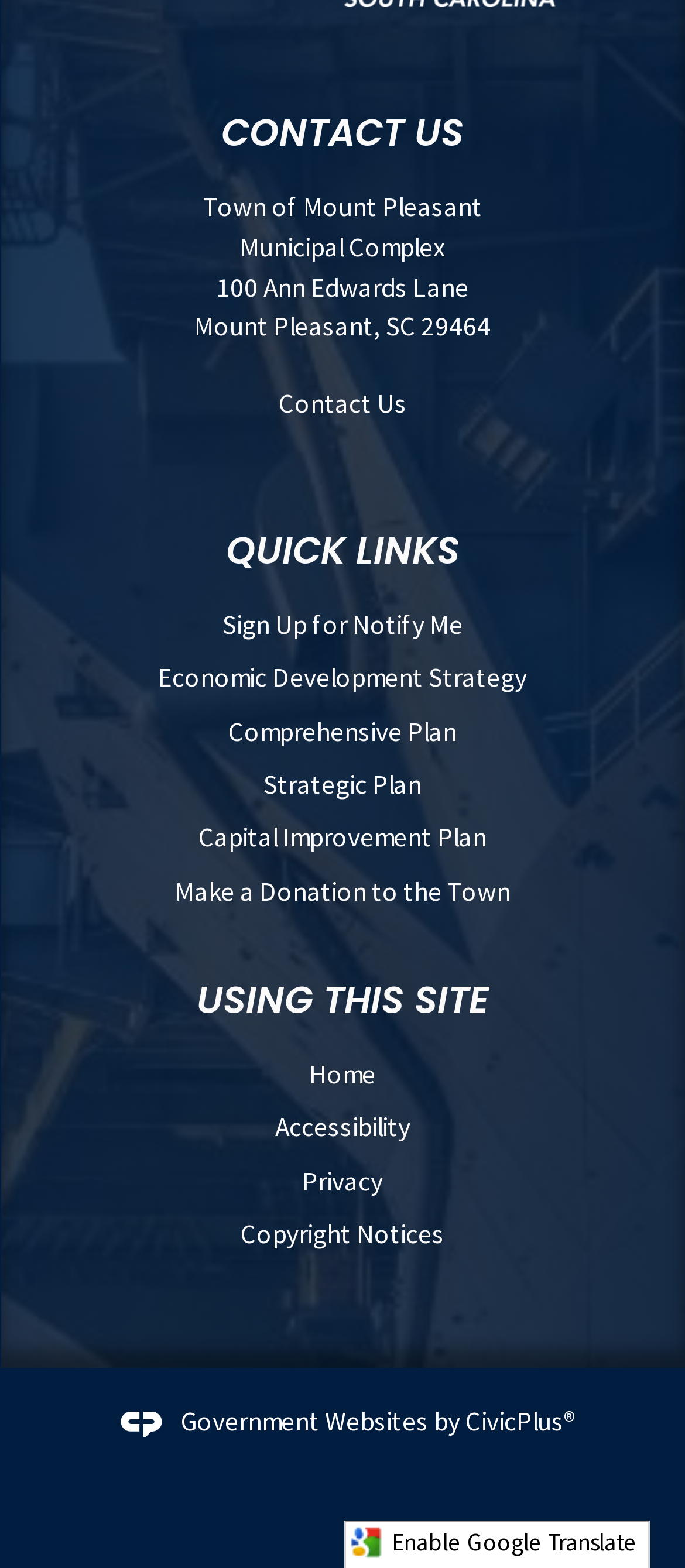Analyze the image and give a detailed response to the question:
What is the address of the Municipal Complex?

I found the address of the Municipal Complex by looking at the 'CONTACT US' region, where it is listed as '100 Ann Edwards Lane' along with the town and zip code.